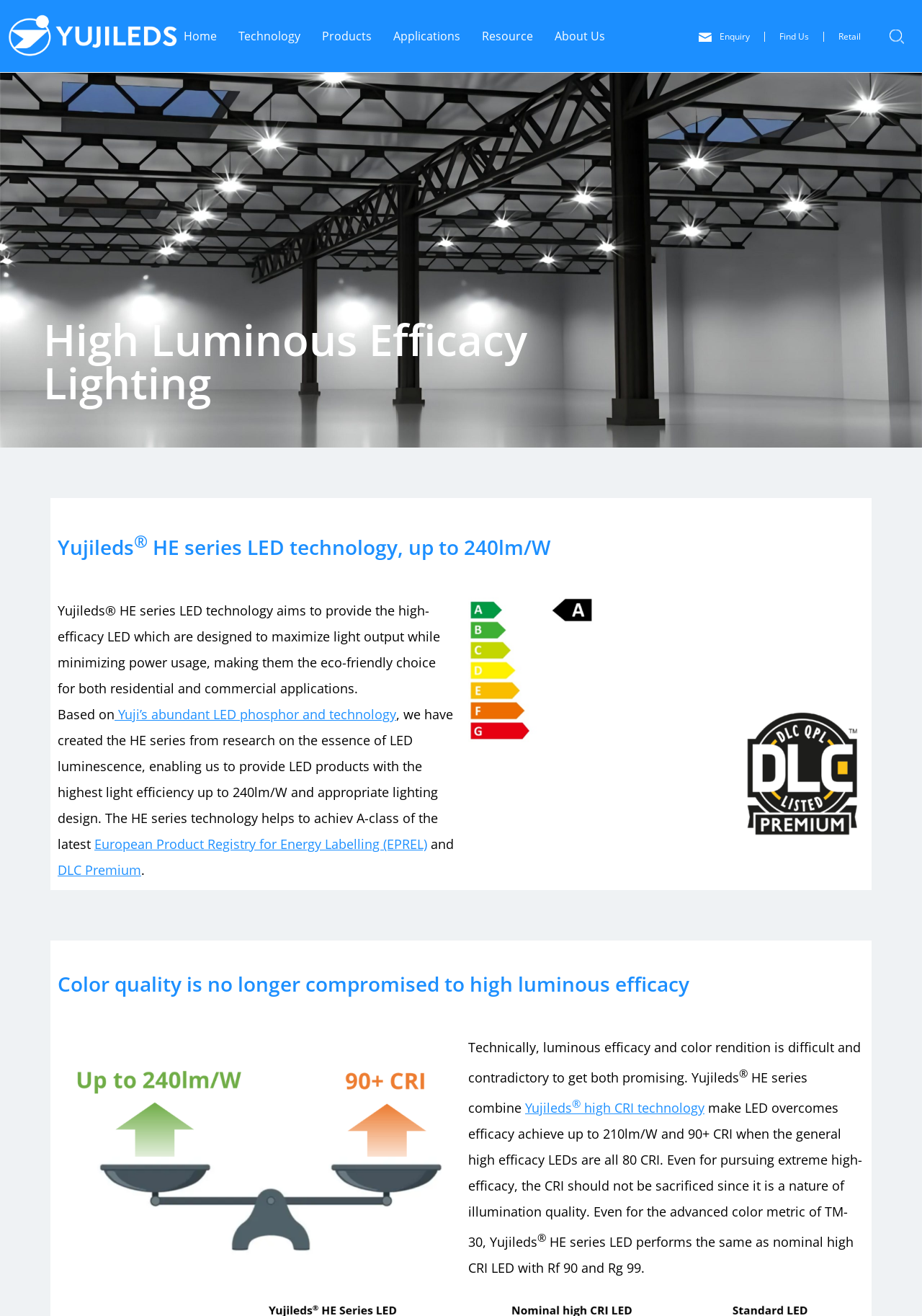Locate the UI element that matches the description Find Us in the webpage screenshot. Return the bounding box coordinates in the format (top-left x, top-left y, bottom-right x, bottom-right y), with values ranging from 0 to 1.

[0.845, 0.023, 0.877, 0.032]